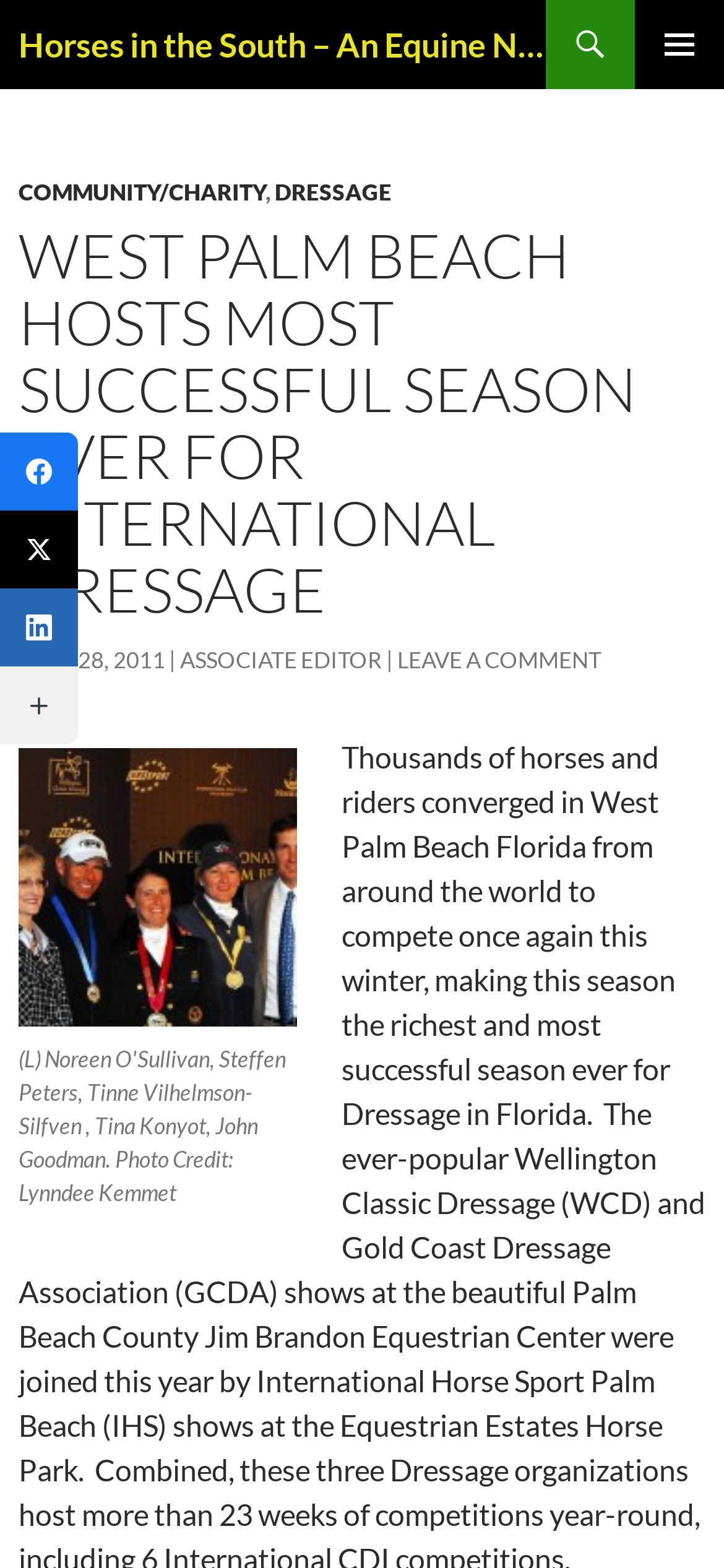Point out the bounding box coordinates of the section to click in order to follow this instruction: "Go to COMMUNITY/CHARITY page".

[0.026, 0.114, 0.367, 0.131]